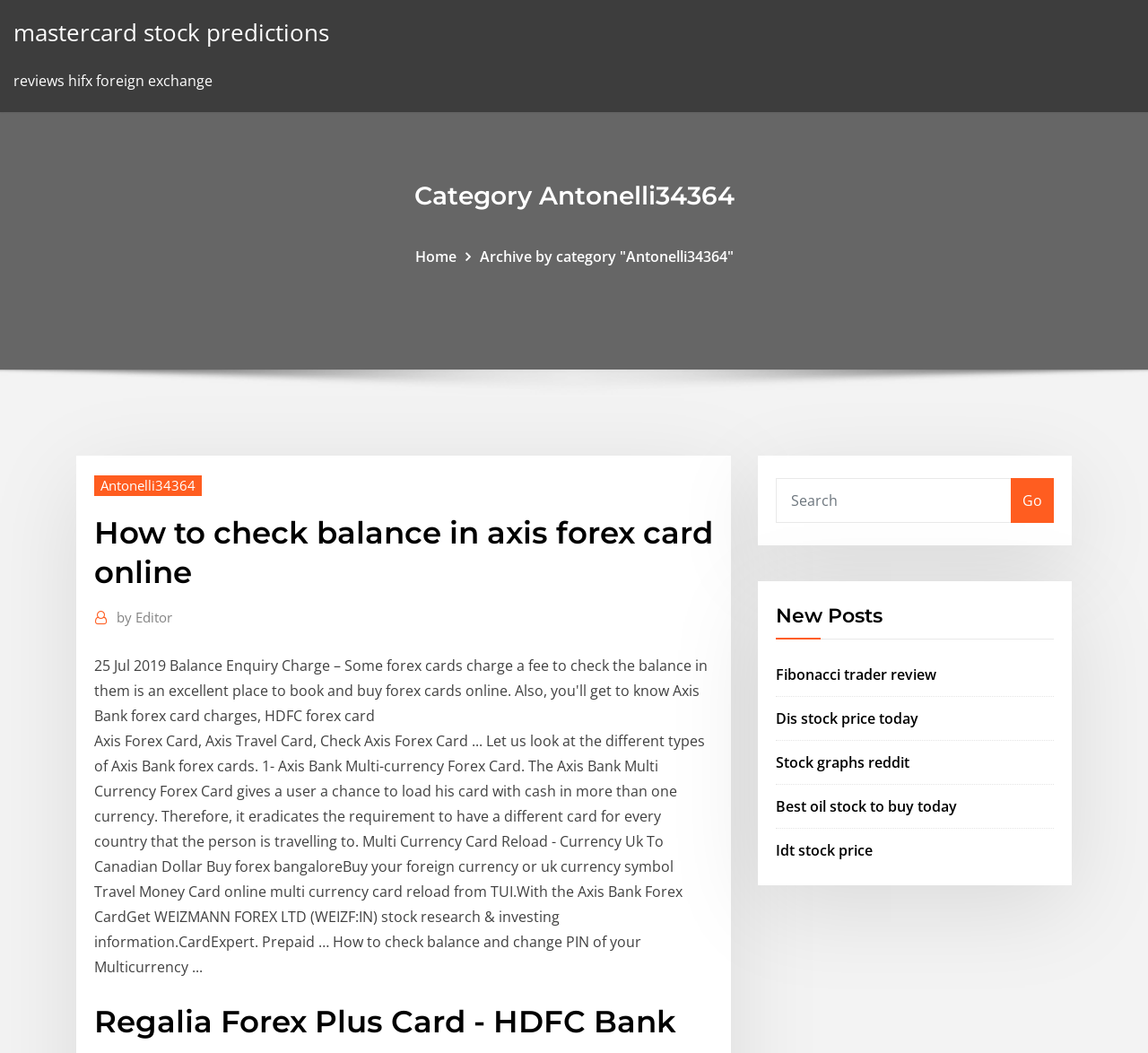Specify the bounding box coordinates of the area to click in order to execute this command: 'Read Fibonacci trader review'. The coordinates should consist of four float numbers ranging from 0 to 1, and should be formatted as [left, top, right, bottom].

[0.676, 0.631, 0.816, 0.65]